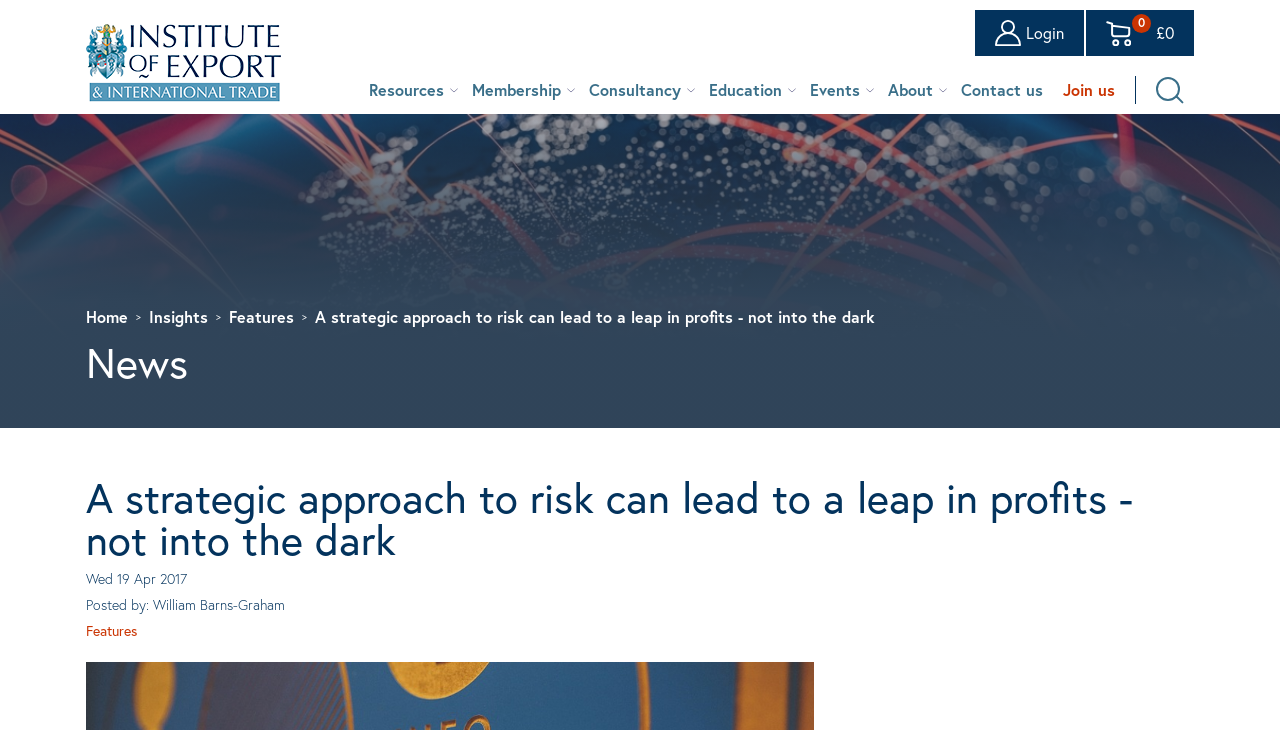What is the purpose of the 'Search' button?
From the details in the image, provide a complete and detailed answer to the question.

The 'Search' button is located at the top right corner of the webpage and is used to search for content within the website. It is likely that clicking on this button will open a search bar or take the user to a search results page.